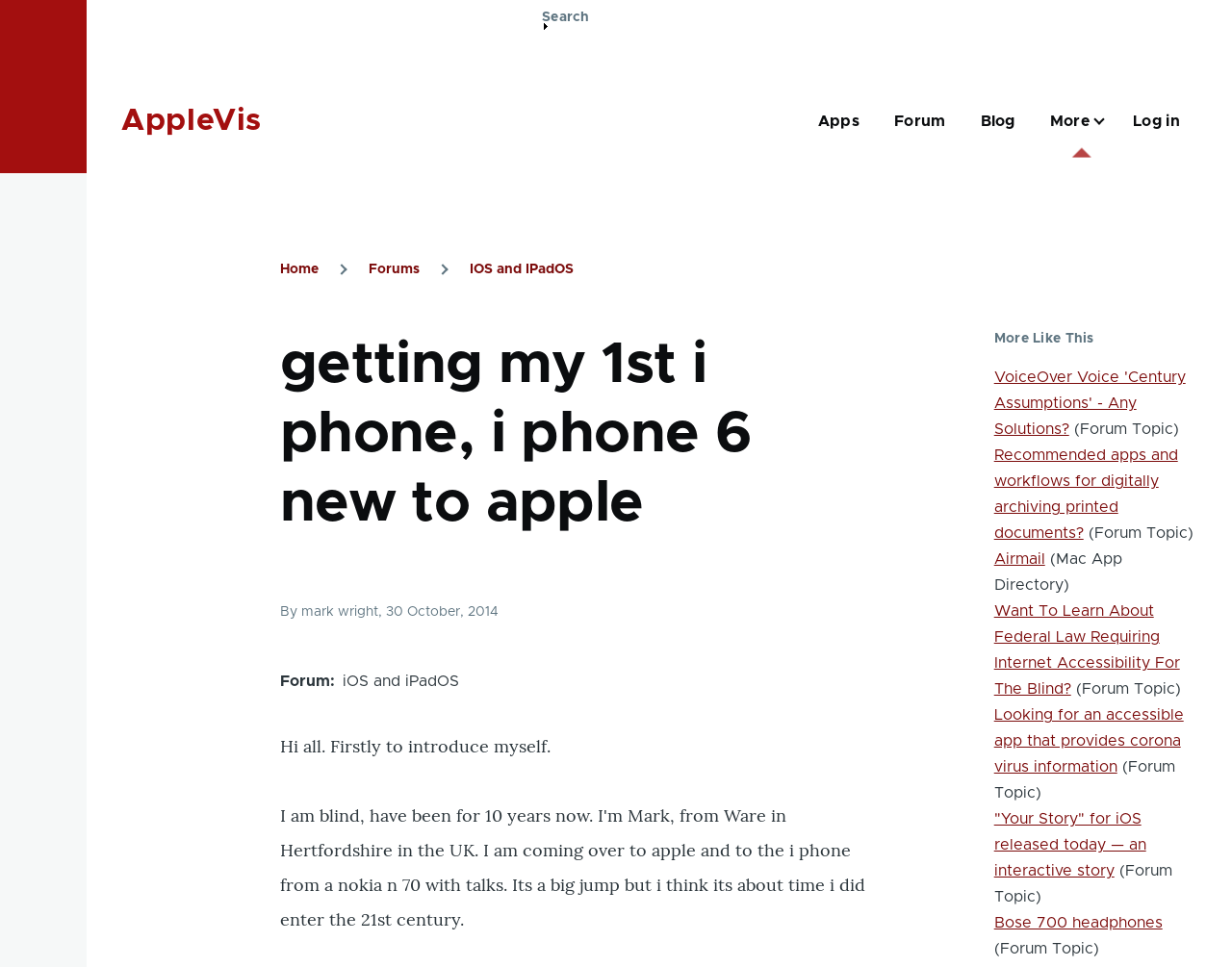Determine the bounding box coordinates of the element's region needed to click to follow the instruction: "Click the 'Get Involved' link". Provide these coordinates as four float numbers between 0 and 1, formatted as [left, top, right, bottom].

None